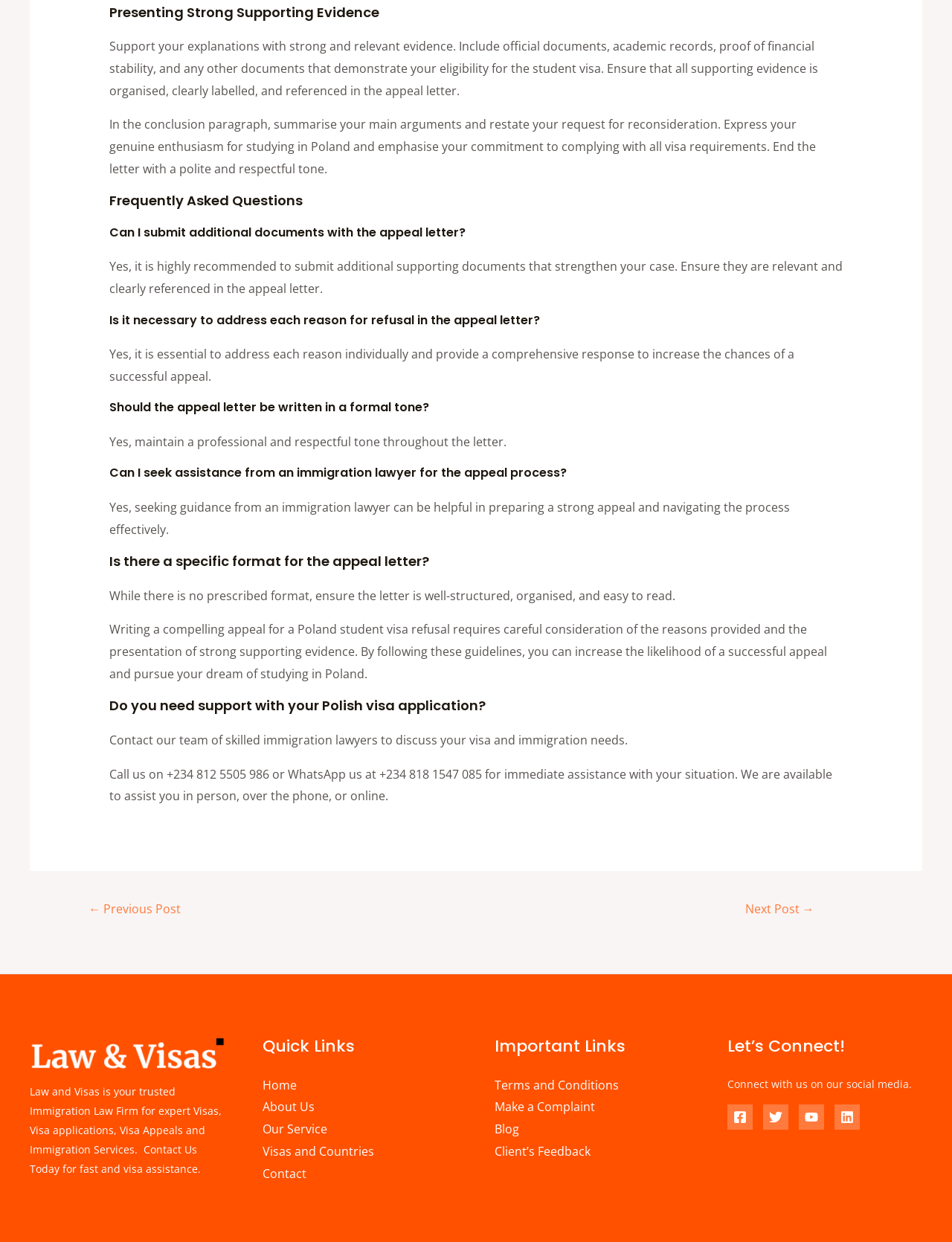Use a single word or phrase to answer the question: Can additional documents be submitted with the appeal letter?

Yes